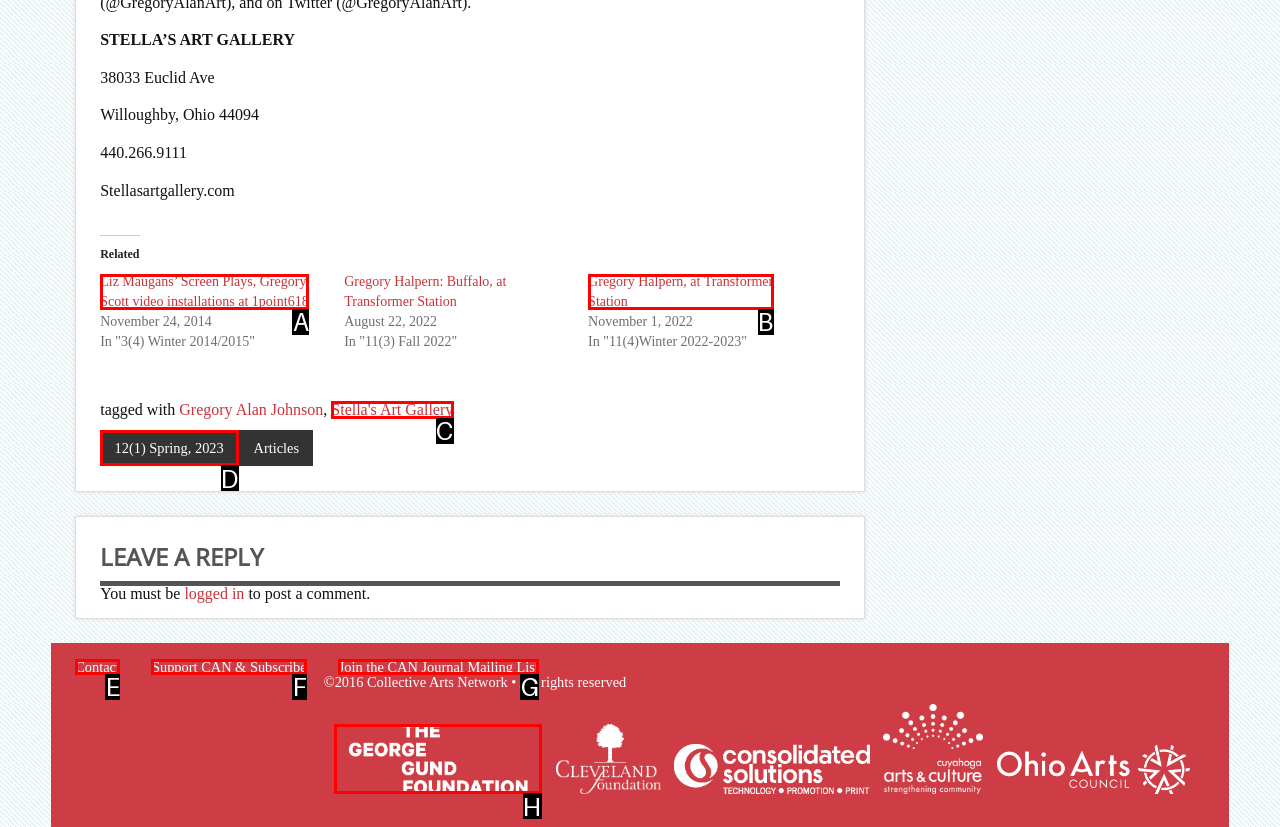Tell me which one HTML element I should click to complete the following task: View the image on the left side Answer with the option's letter from the given choices directly.

H